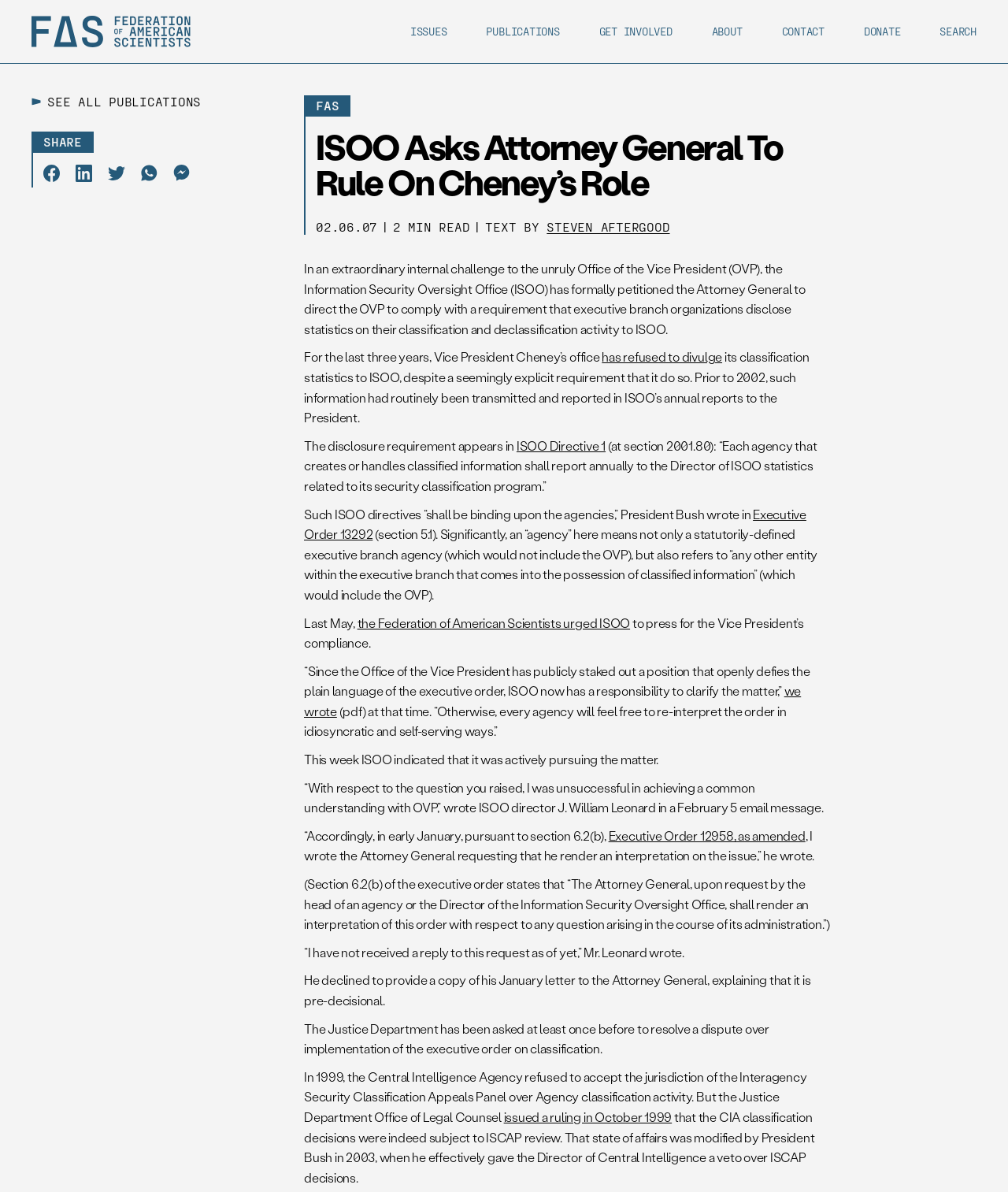What is the name of the Vice President mentioned in the article? Look at the image and give a one-word or short phrase answer.

Cheney